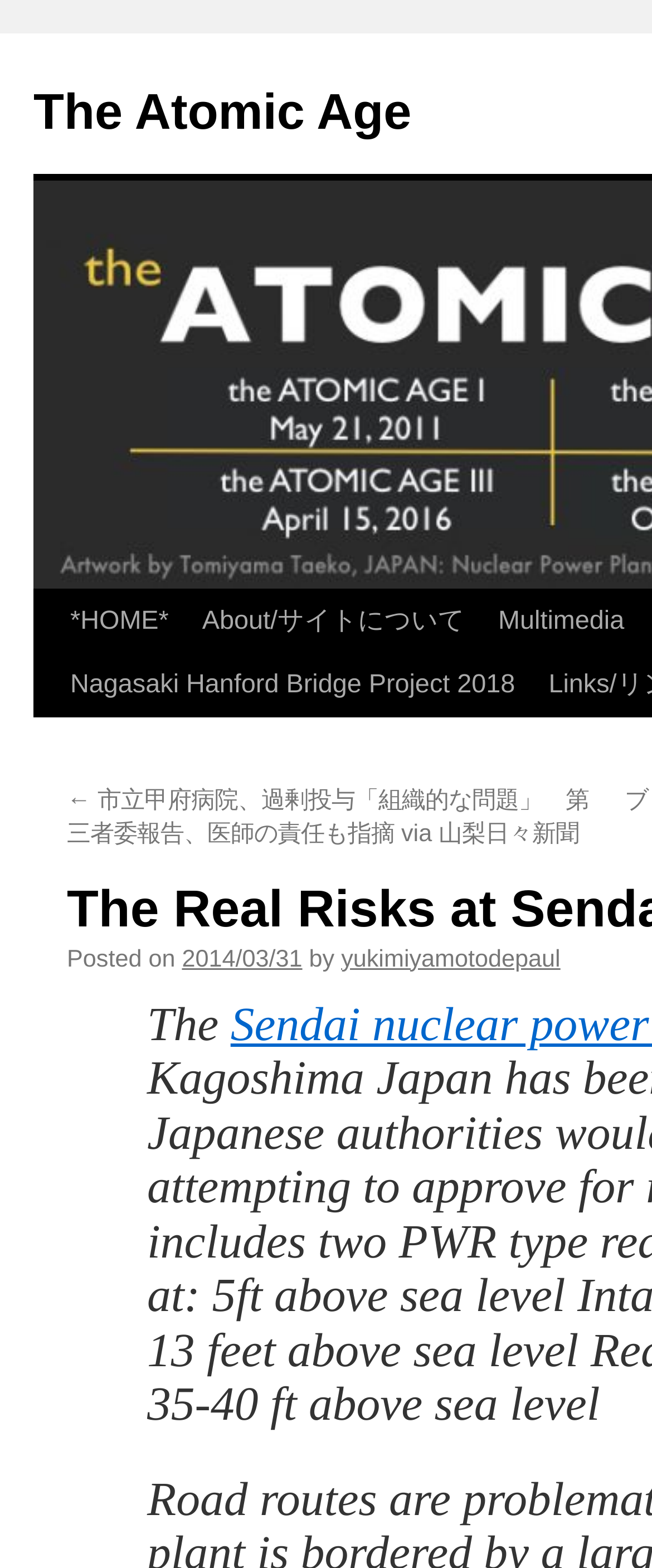What is the name of the website?
Using the information from the image, provide a comprehensive answer to the question.

I determined the name of the website by looking at the top-most link element with the text 'The Atomic Age', which is likely to be the website's title or name.